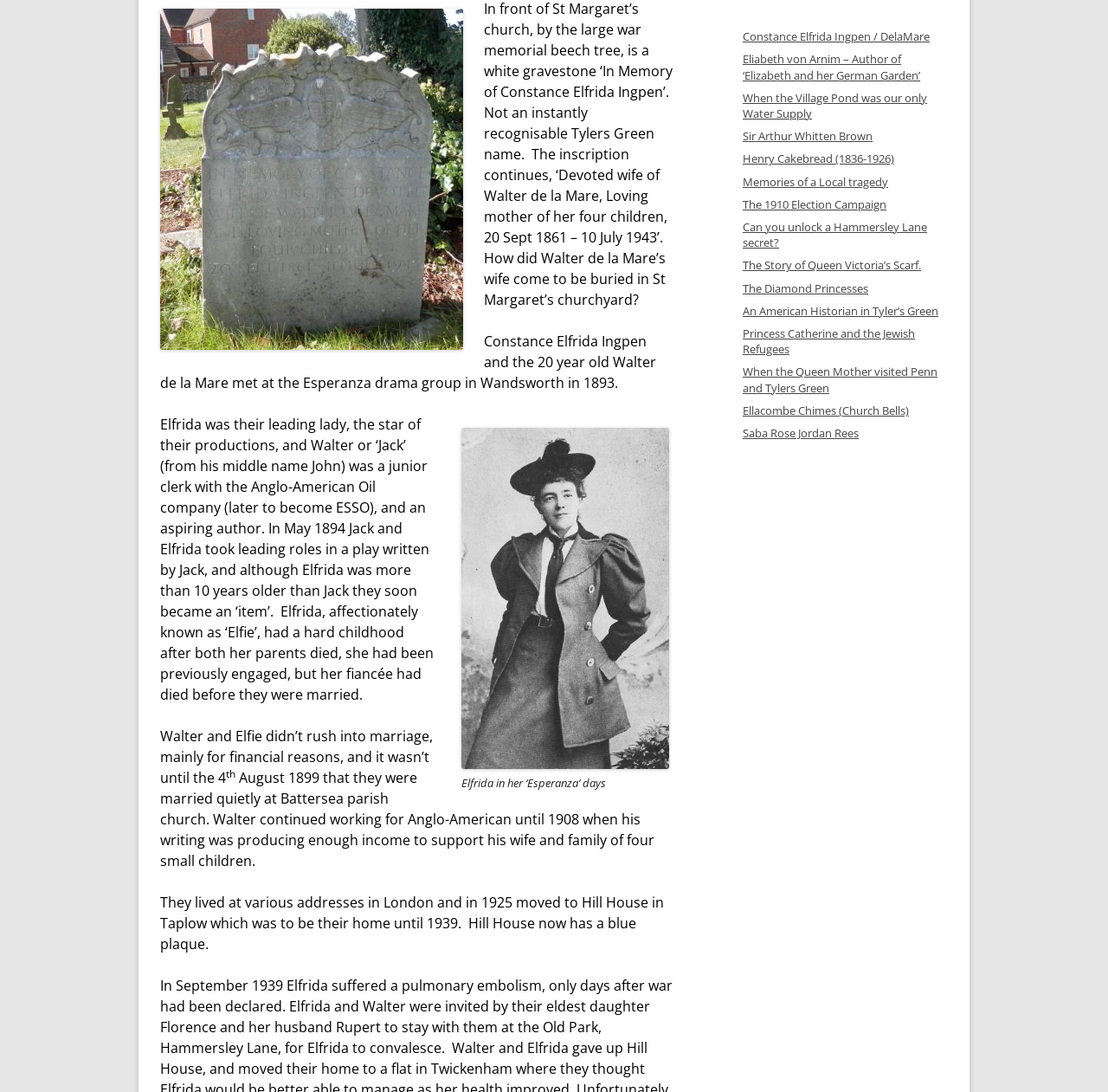For the following element description, predict the bounding box coordinates in the format (top-left x, top-left y, bottom-right x, bottom-right y). All values should be floating point numbers between 0 and 1. Description: Constance Elfrida Ingpen / DelaMare

[0.67, 0.027, 0.839, 0.041]